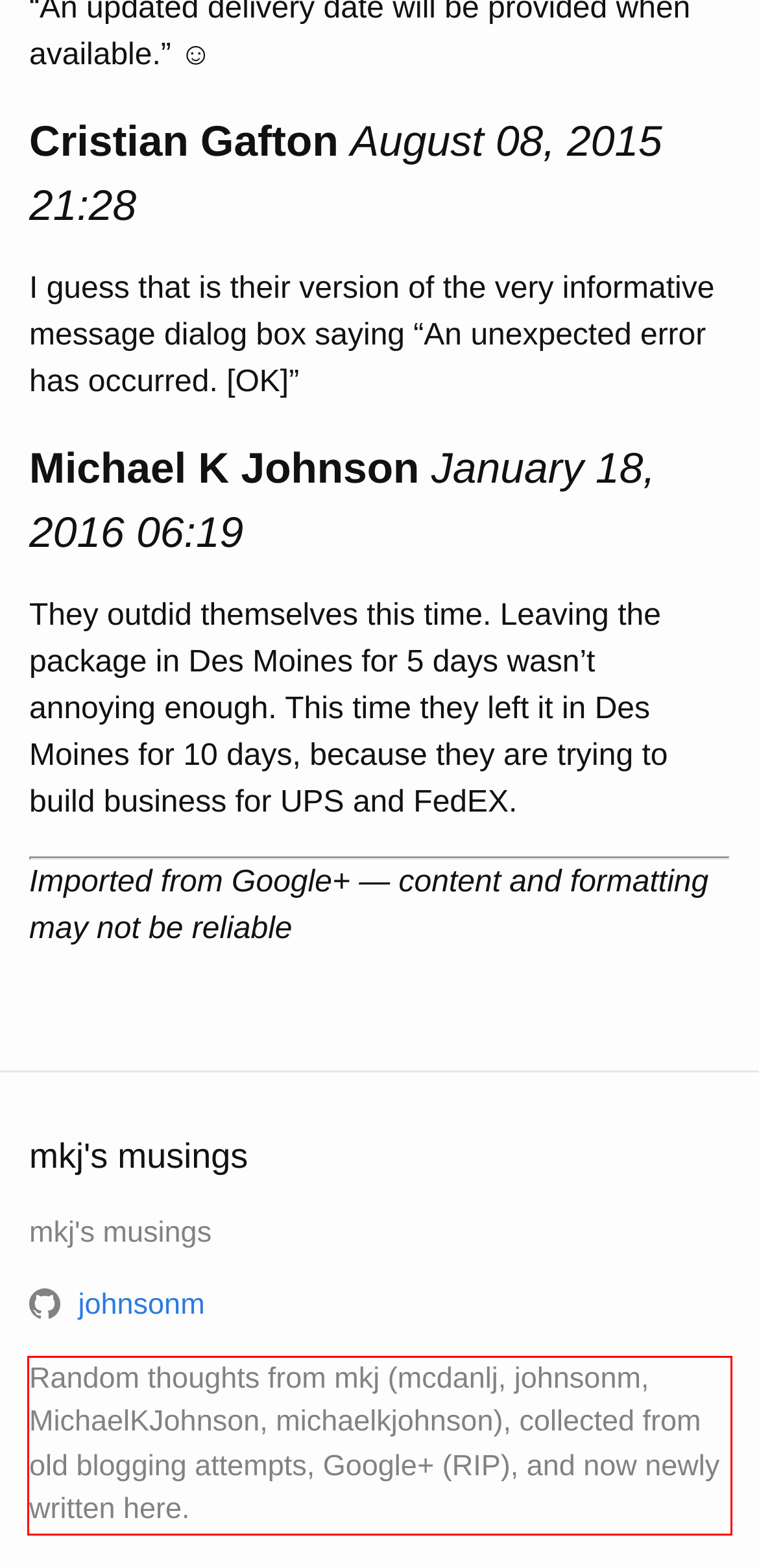You are provided with a webpage screenshot that includes a red rectangle bounding box. Extract the text content from within the bounding box using OCR.

Random thoughts from mkj (mcdanlj, johnsonm, MichaelKJohnson, michaelkjohnson), collected from old blogging attempts, Google+ (RIP), and now newly written here.